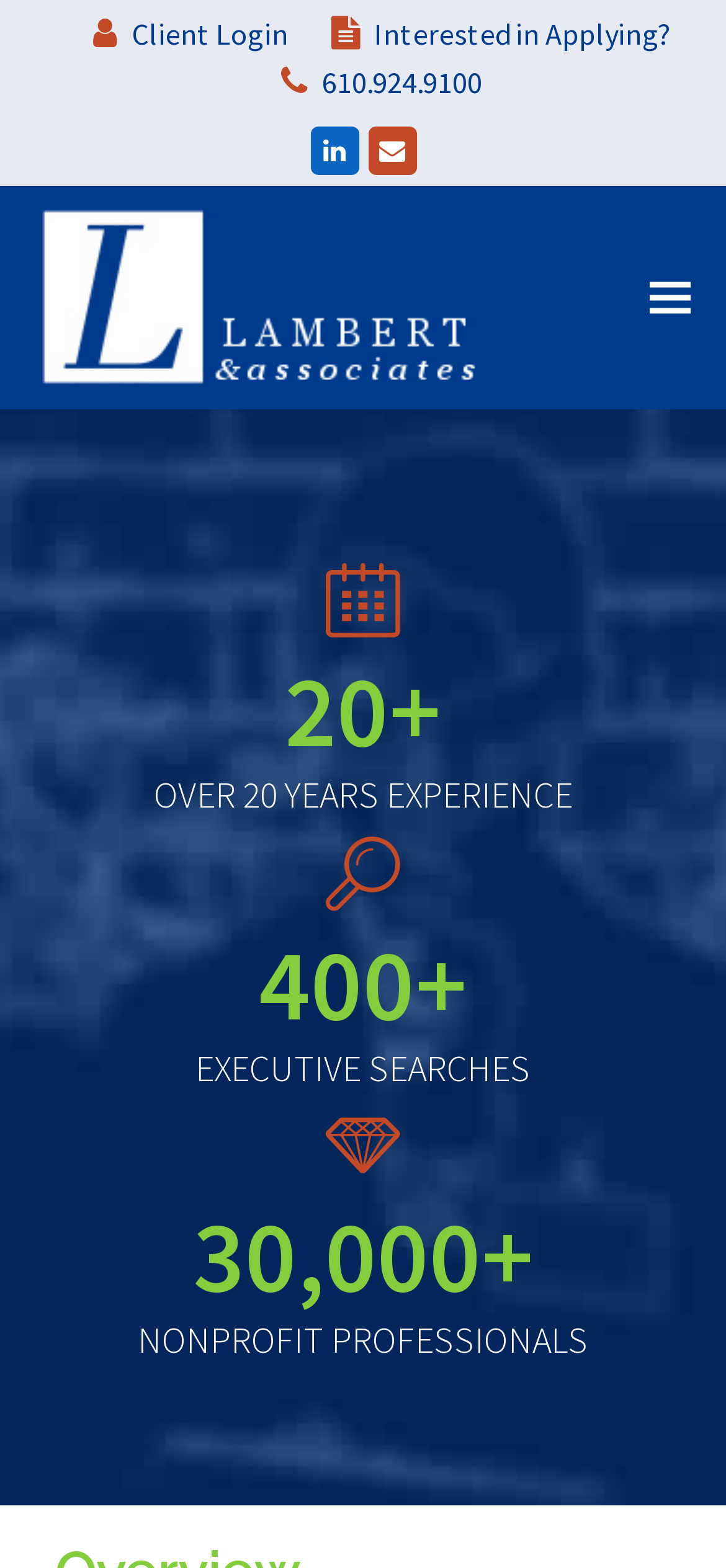Give a detailed account of the webpage, highlighting key information.

The webpage is about LAMBERT and associates, with a focus on their professional services. At the top, there are three links: "Client Login", an empty link, and "Interested in Applying?". To the right of these links, there is a phone number "610.924.9100" displayed prominently. Below the phone number, there are two social media links, "LinkedIn" and "Email".

In the main content area, there is a table with a logo of LAMBERT and associates, which is also a link to the company's homepage. Below the logo, there is a button to toggle the mobile menu, which is not expanded by default. When expanded, the button reveals several statistics about the company's experience and achievements, including "OVER 20 YEARS EXPERIENCE", "400 EXECUTIVE SEARCHES", and "30,000 NONPROFIT PROFESSIONALS". These statistics are accompanied by plus signs and numbers, emphasizing the company's expertise and accomplishments.